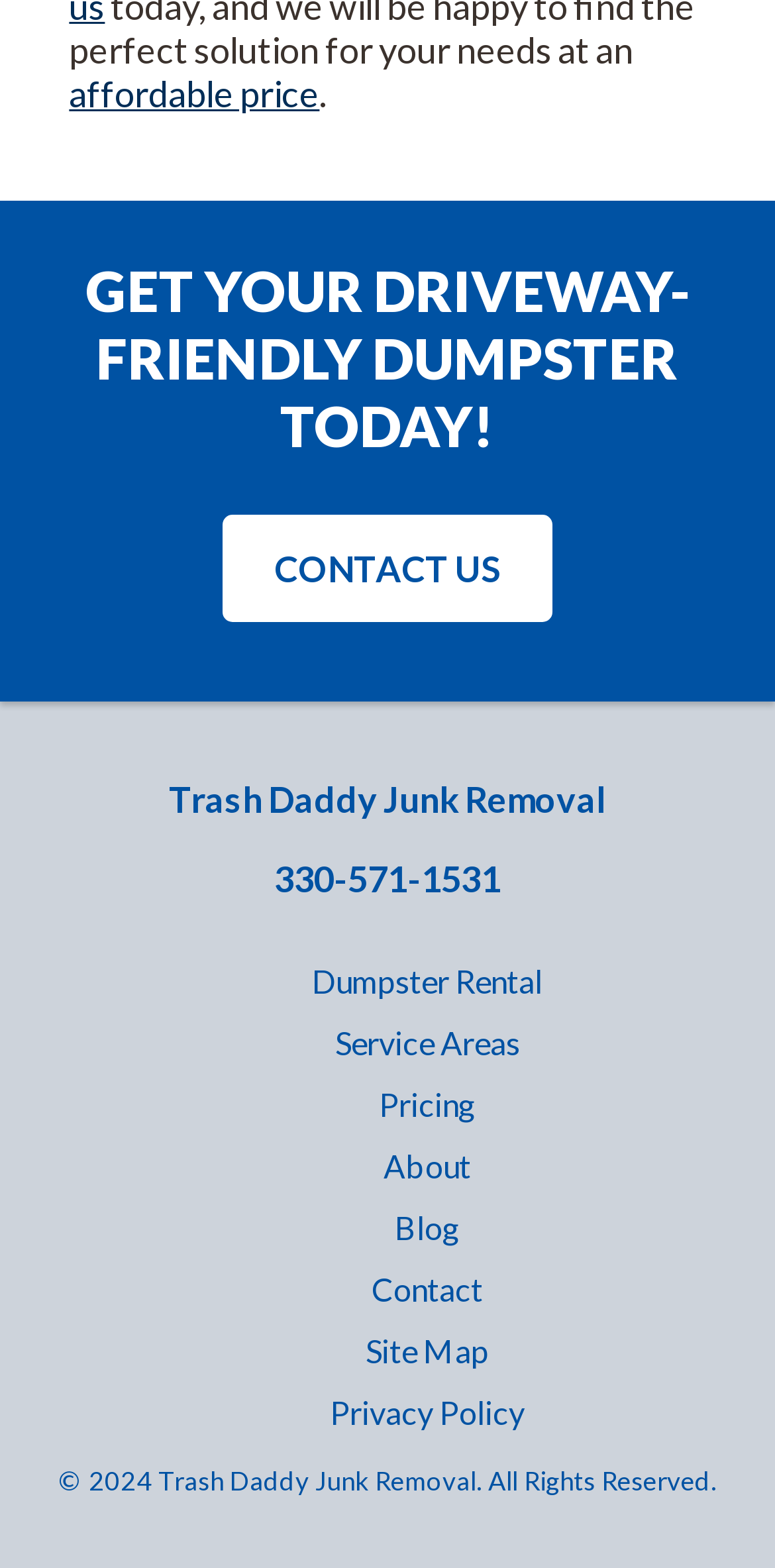What is the copyright year of the webpage?
Look at the image and respond with a one-word or short-phrase answer.

2024